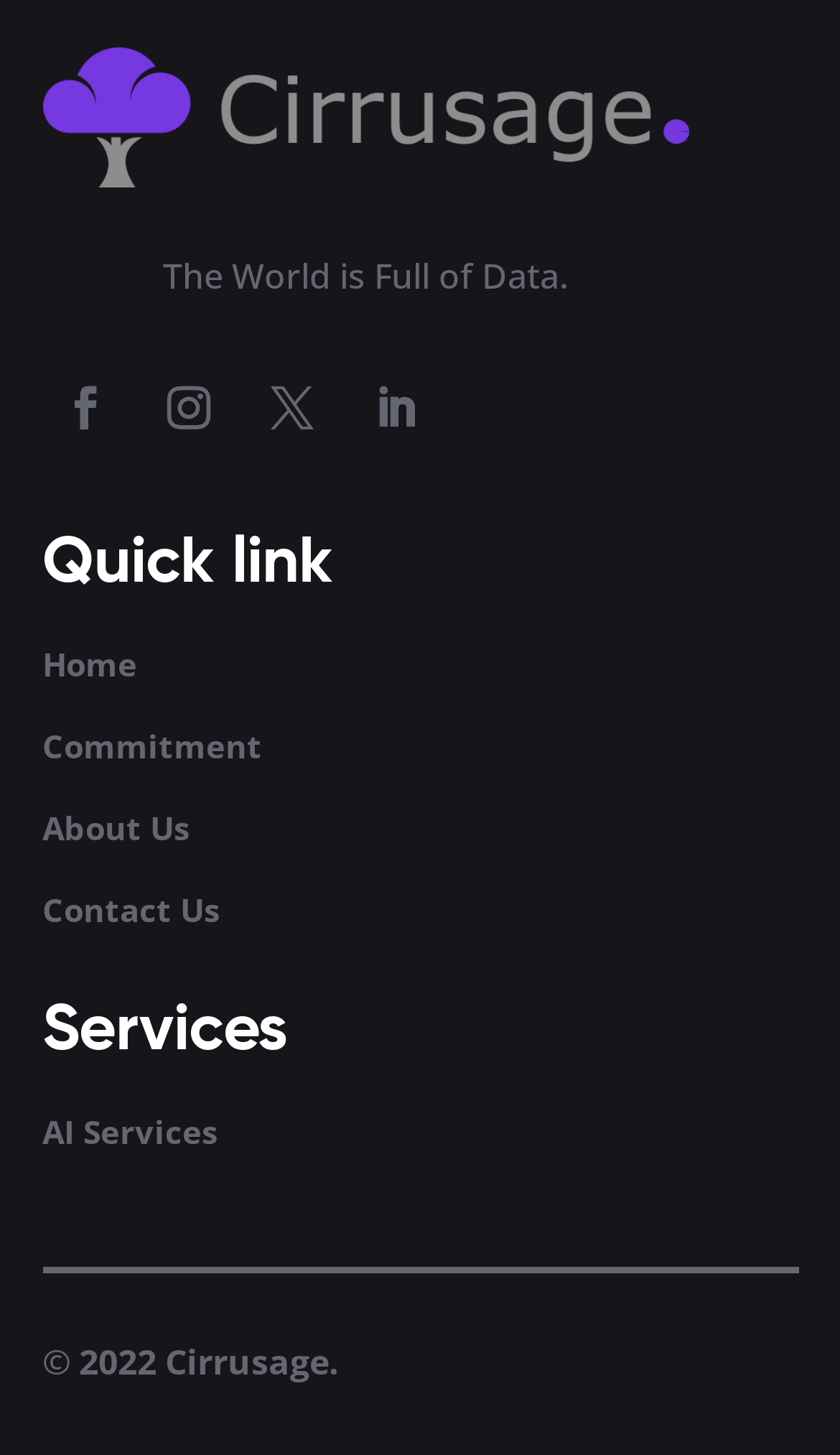Provide the bounding box coordinates of the HTML element described by the text: "Follow".

[0.296, 0.251, 0.399, 0.31]